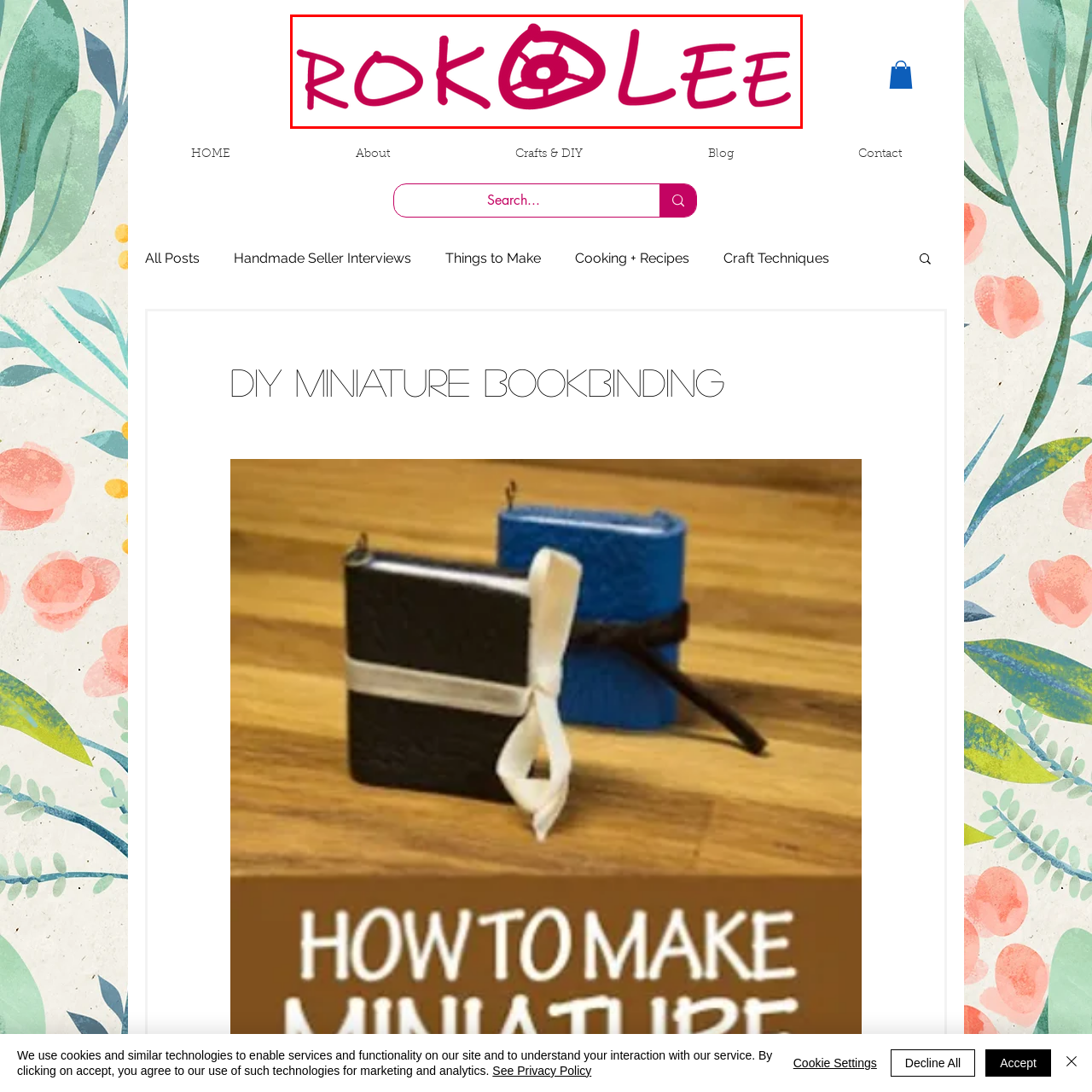Look at the area within the red bounding box, provide a one-word or phrase response to the following question: What is the shape of the graphic element?

Circular